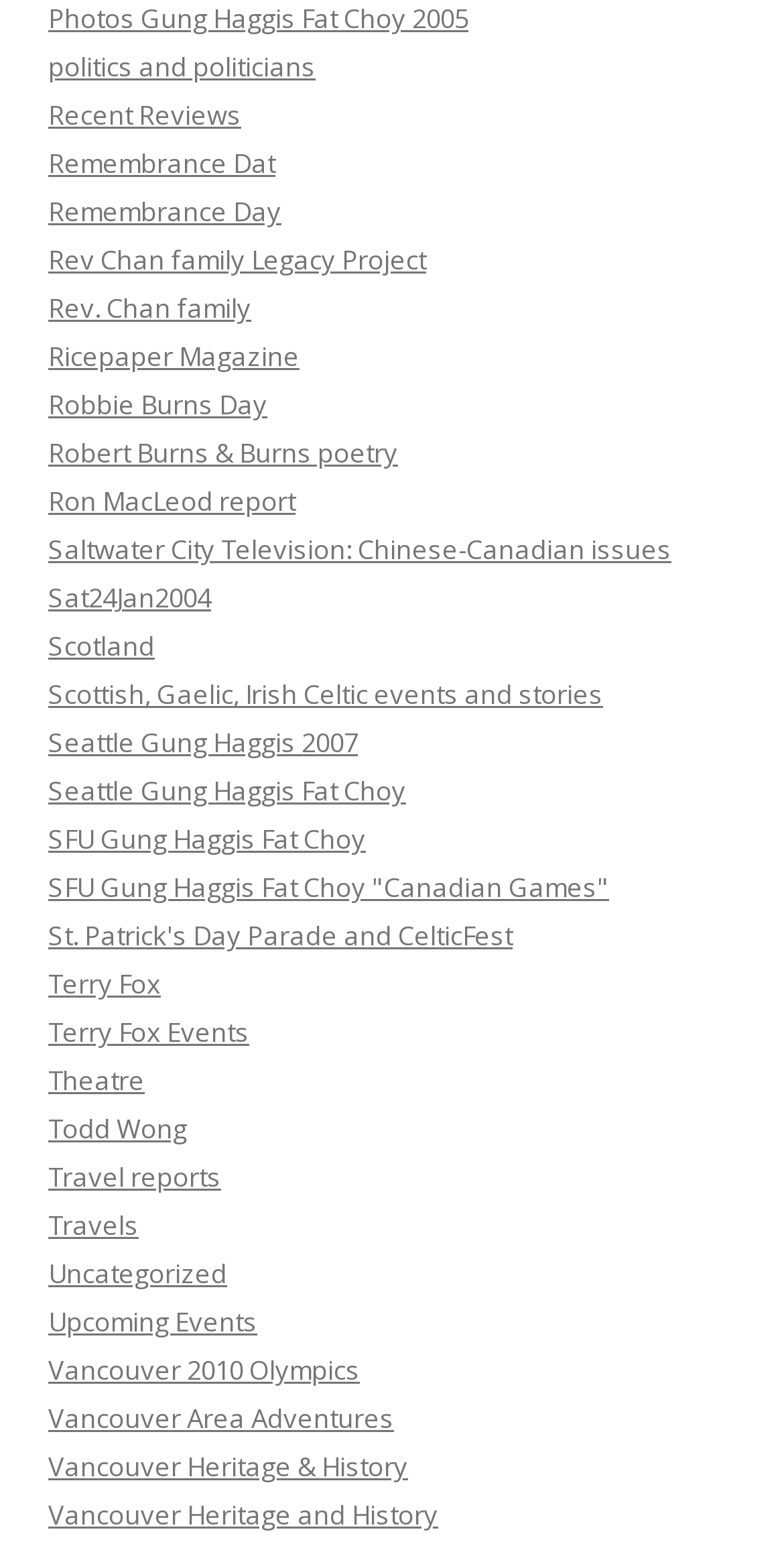Locate the bounding box coordinates of the region to be clicked to comply with the following instruction: "View photos of Gung Haggis Fat Choy 2005". The coordinates must be four float numbers between 0 and 1, in the form [left, top, right, bottom].

[0.062, 0.001, 0.597, 0.024]